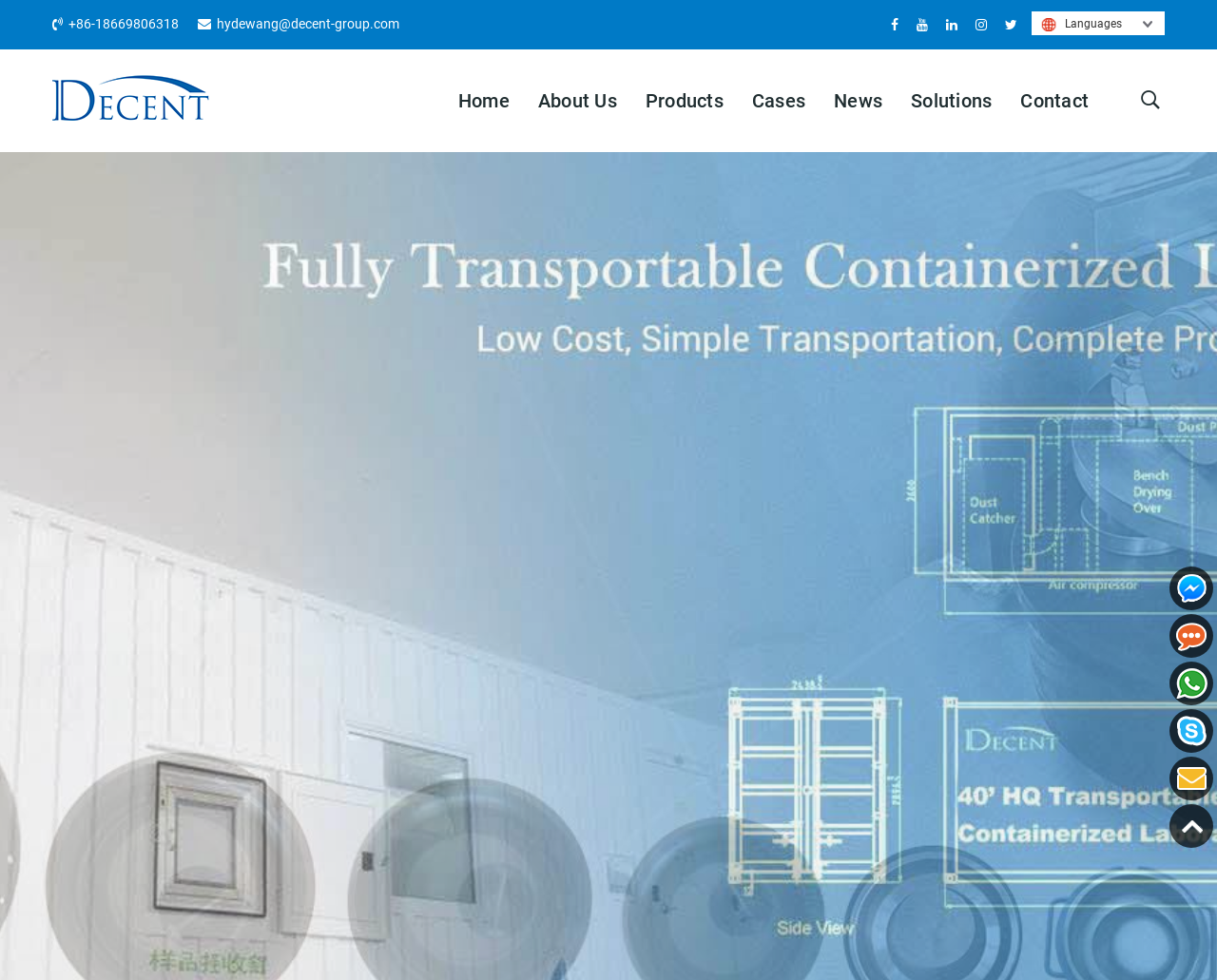What is the main category of products offered by the company?
Could you please answer the question thoroughly and with as much detail as possible?

The company's main category of products can be inferred from the meta description, which states that Qingdao Decent Group is a Chinese manufacturer of mineral laboratory equipment. This information is not explicitly stated on the webpage, but it can be inferred from the company's description.